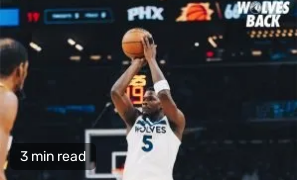What is the opposing team's abbreviation?
Answer the question with just one word or phrase using the image.

PHX